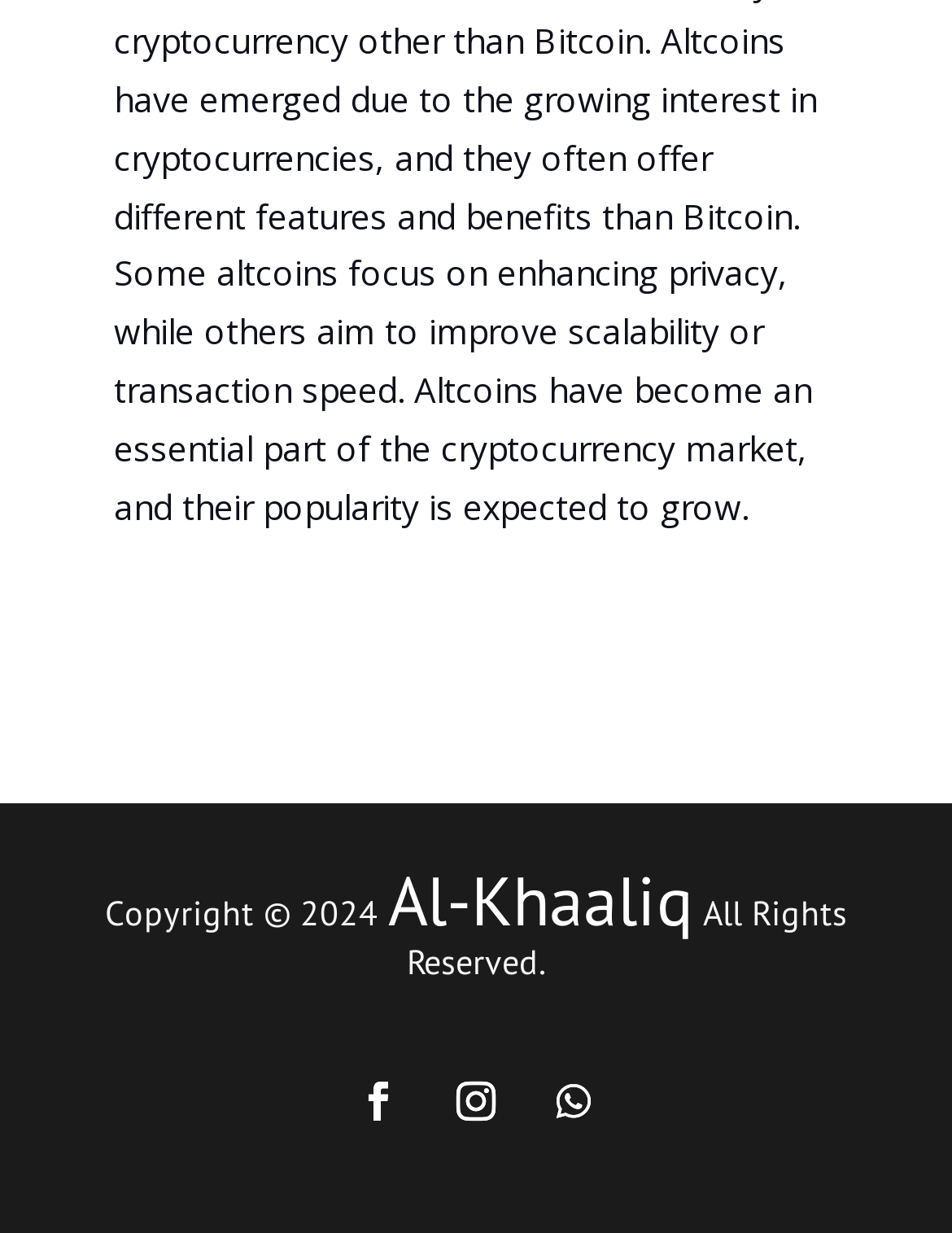What is the name of the linked website?
Please provide a single word or phrase answer based on the image.

Al-Khaaliq